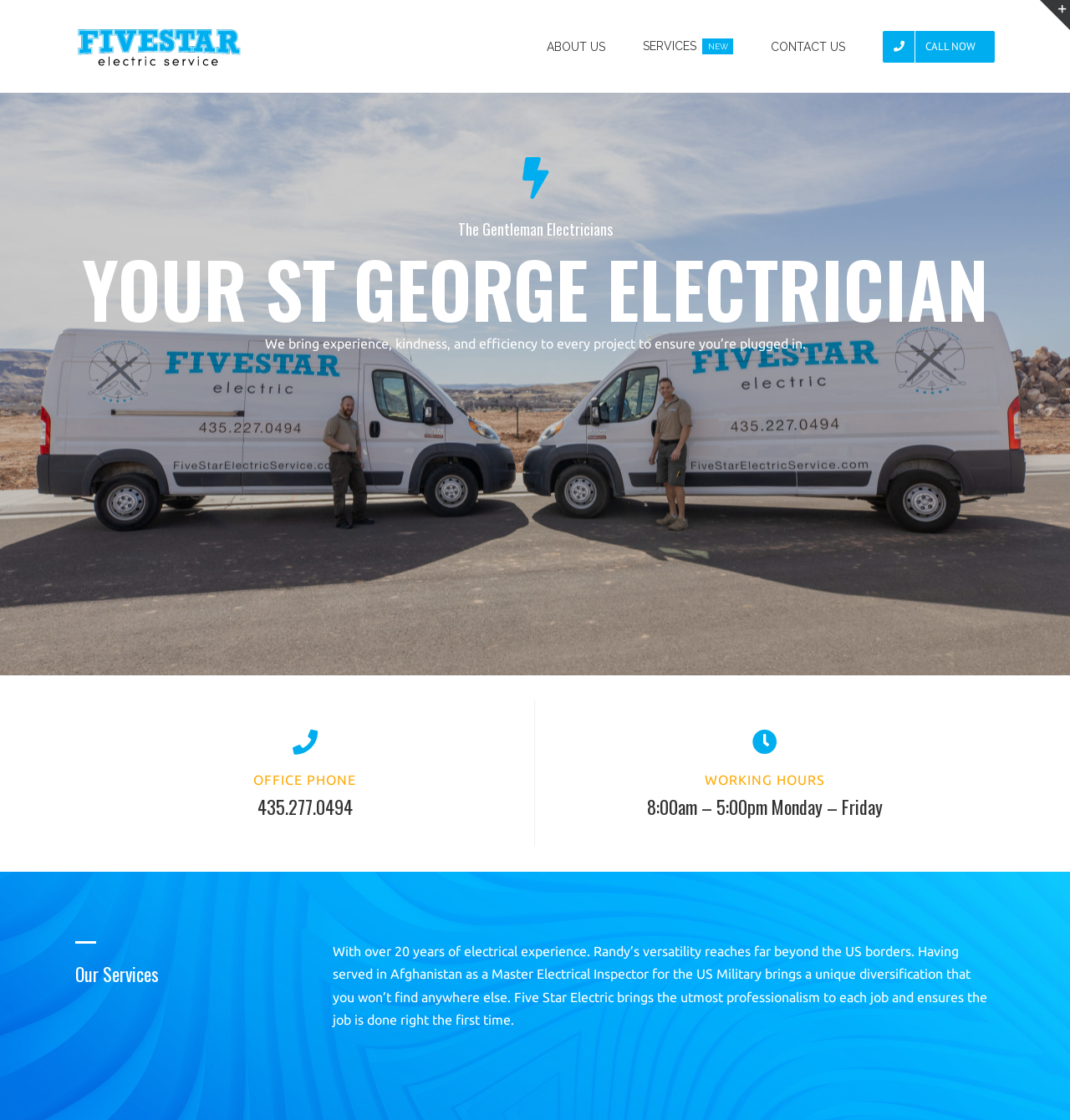Respond concisely with one word or phrase to the following query:
What is the name of the electrician?

Randy